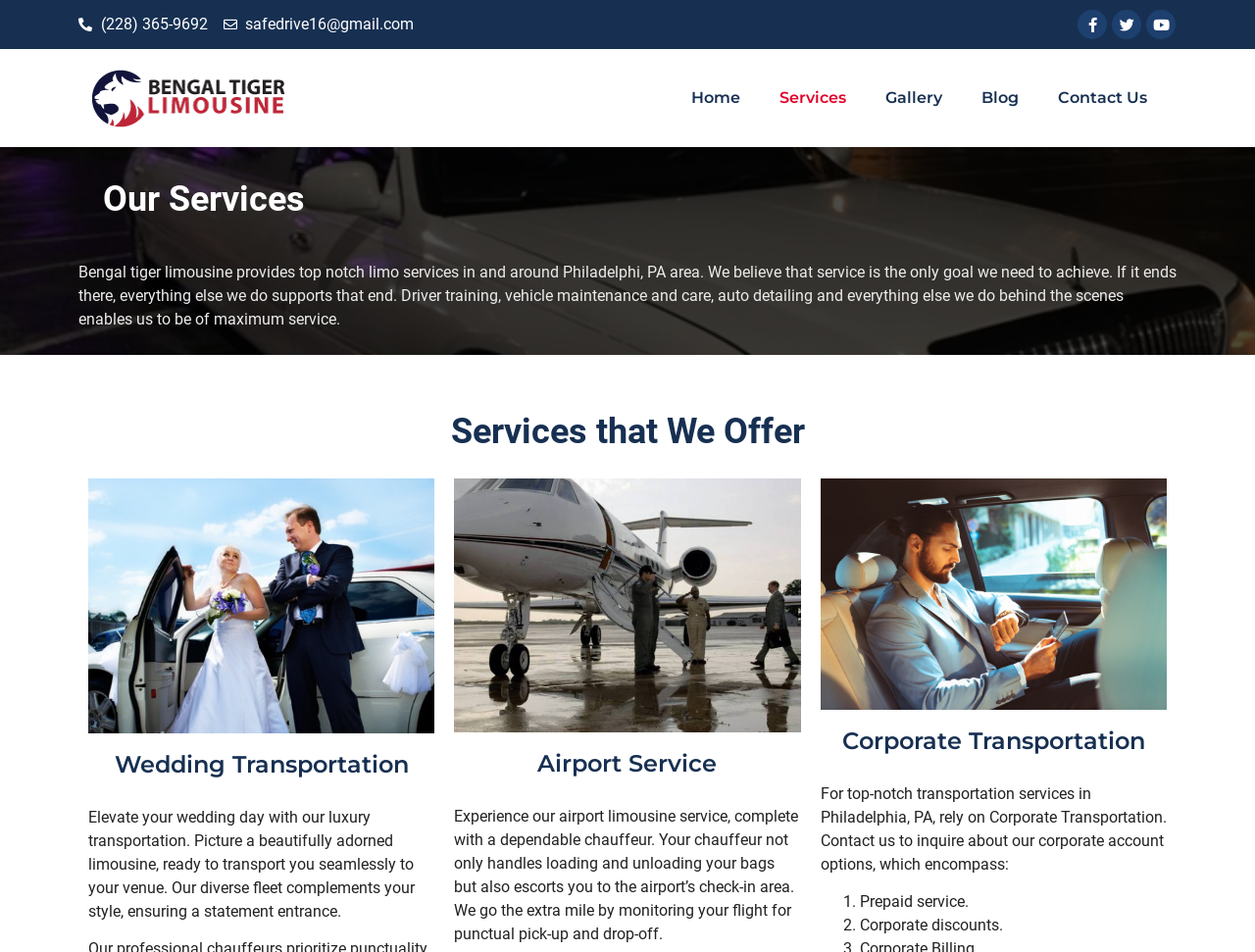What is the phone number to contact Bengal Tiger Limousine?
Deliver a detailed and extensive answer to the question.

I found the phone number by looking at the link element with the text '(228) 365-9692' at the top of the webpage, which is likely a contact information section.